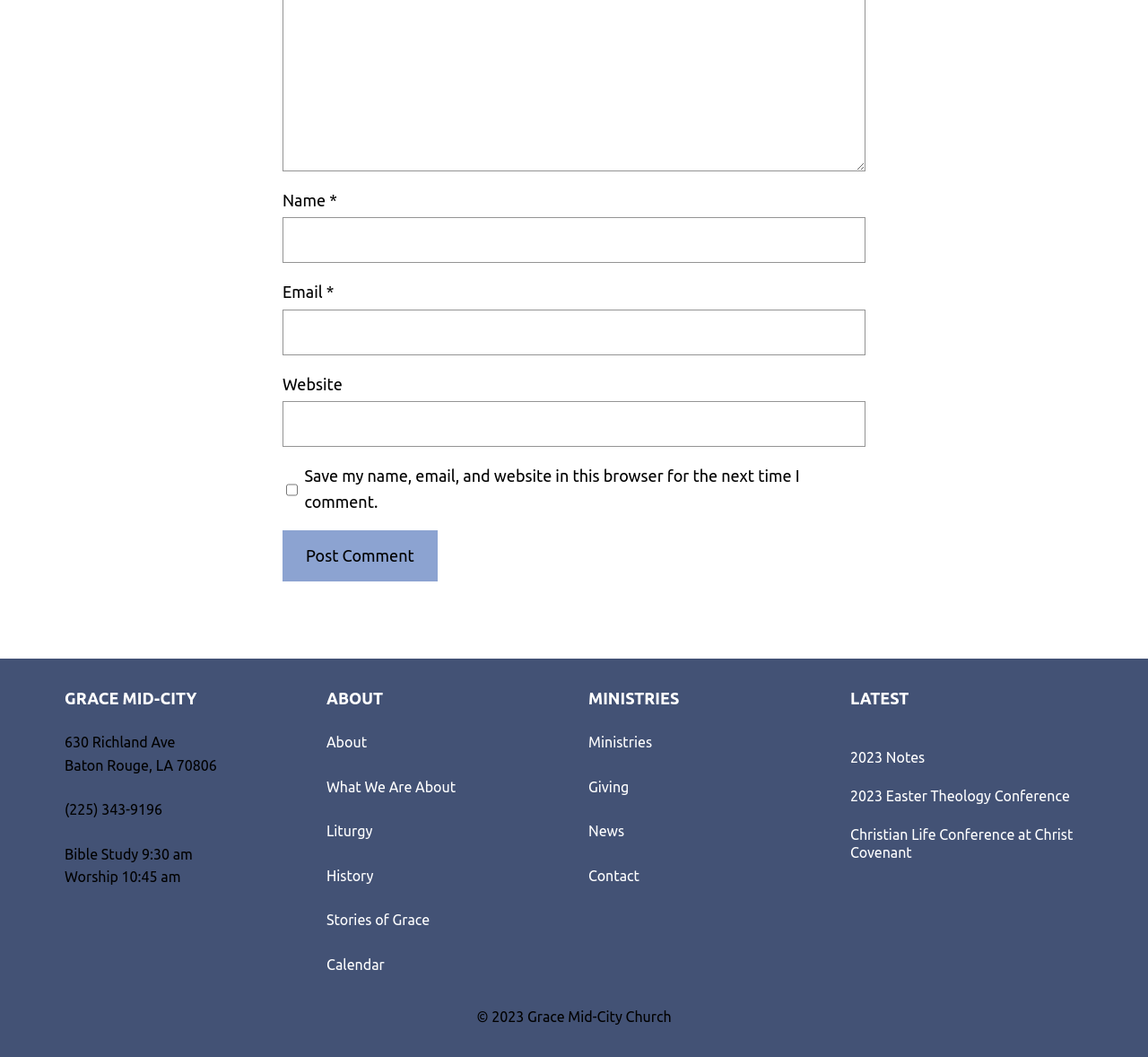Can you provide the bounding box coordinates for the element that should be clicked to implement the instruction: "Enter your name"?

[0.246, 0.206, 0.754, 0.249]